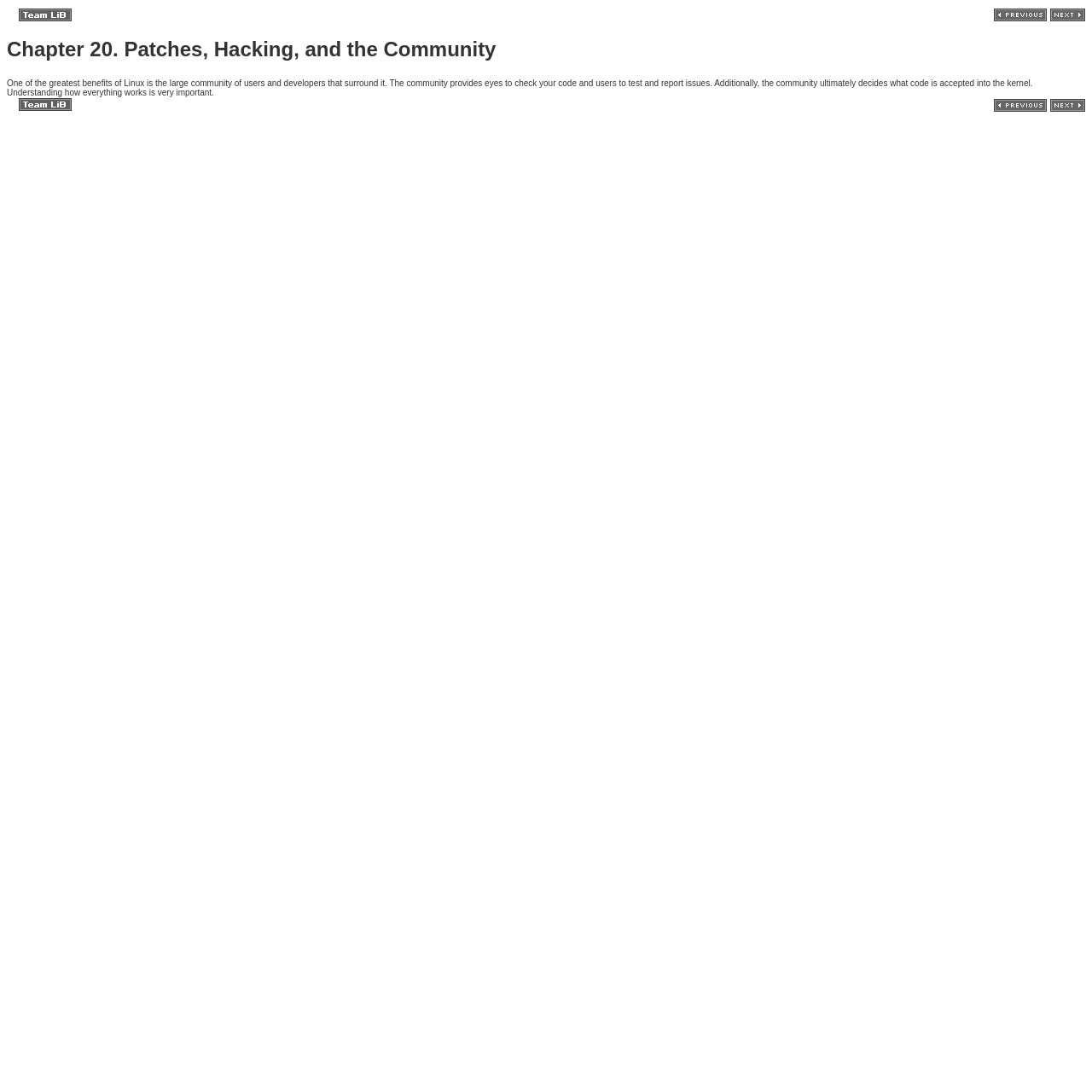What is the decision made by the community in Linux?
Using the image, provide a detailed and thorough answer to the question.

The question asks for the decision made by the community in Linux. By reading the text in the LayoutTableCell element, we can find that the community ultimately decides what code is accepted into the kernel.